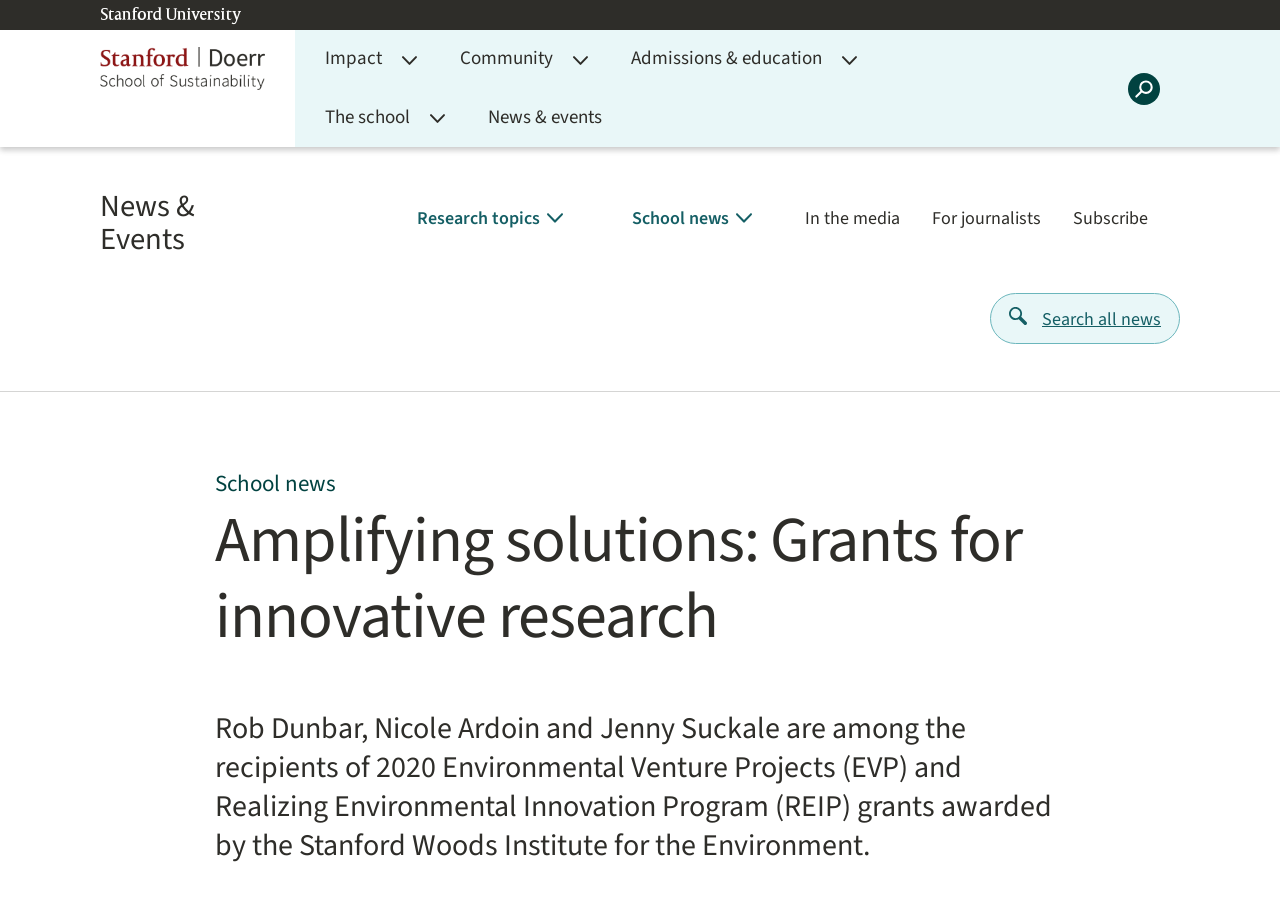What is the name of the institute that awarded the grants?
Provide a fully detailed and comprehensive answer to the question.

I found the answer by reading the main content of the webpage, which mentions 'Stanford Woods Institute for the Environment' as the institute that awarded the grants.